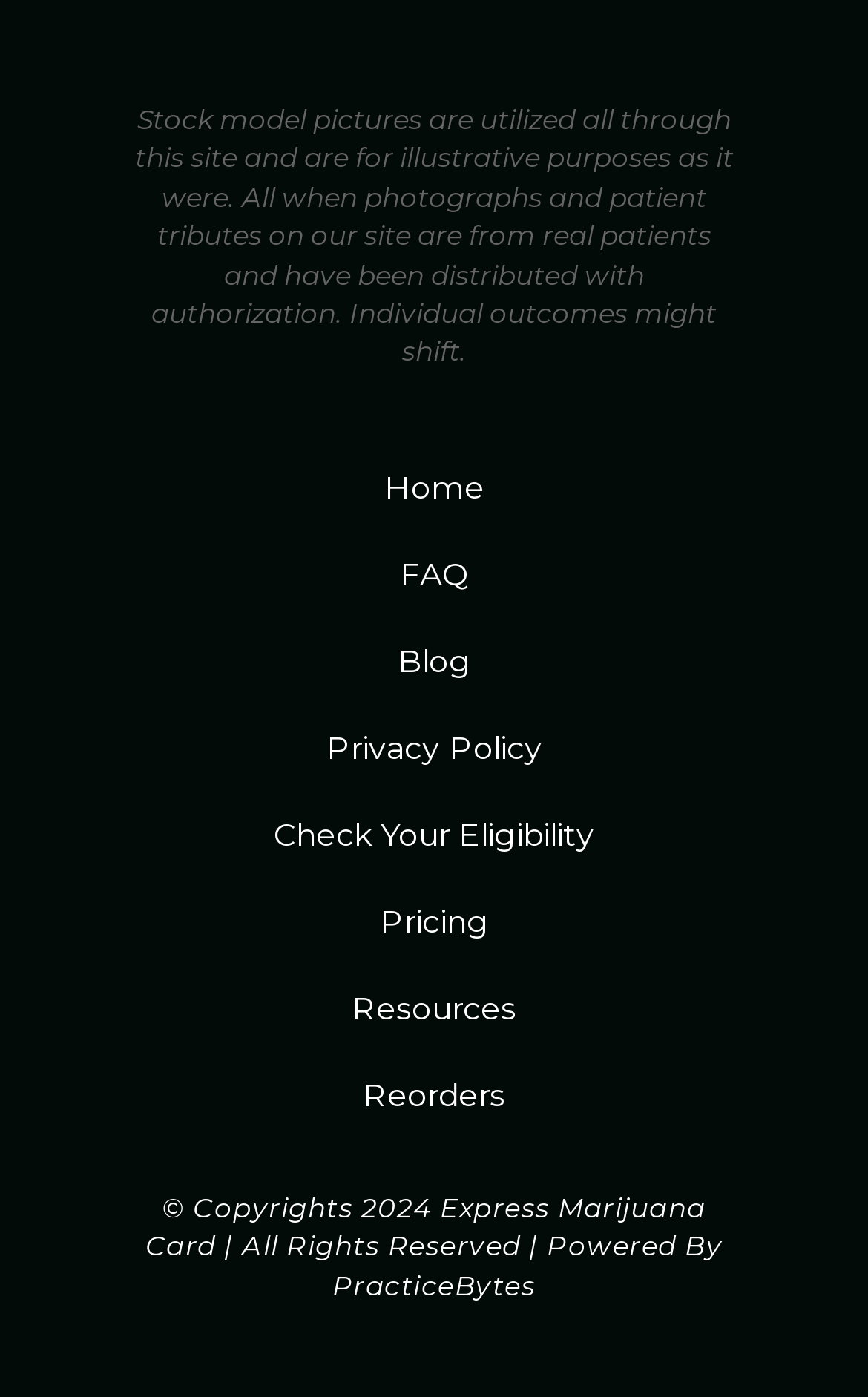Please identify the bounding box coordinates of the region to click in order to complete the given instruction: "view pricing". The coordinates should be four float numbers between 0 and 1, i.e., [left, top, right, bottom].

[0.077, 0.632, 0.923, 0.686]